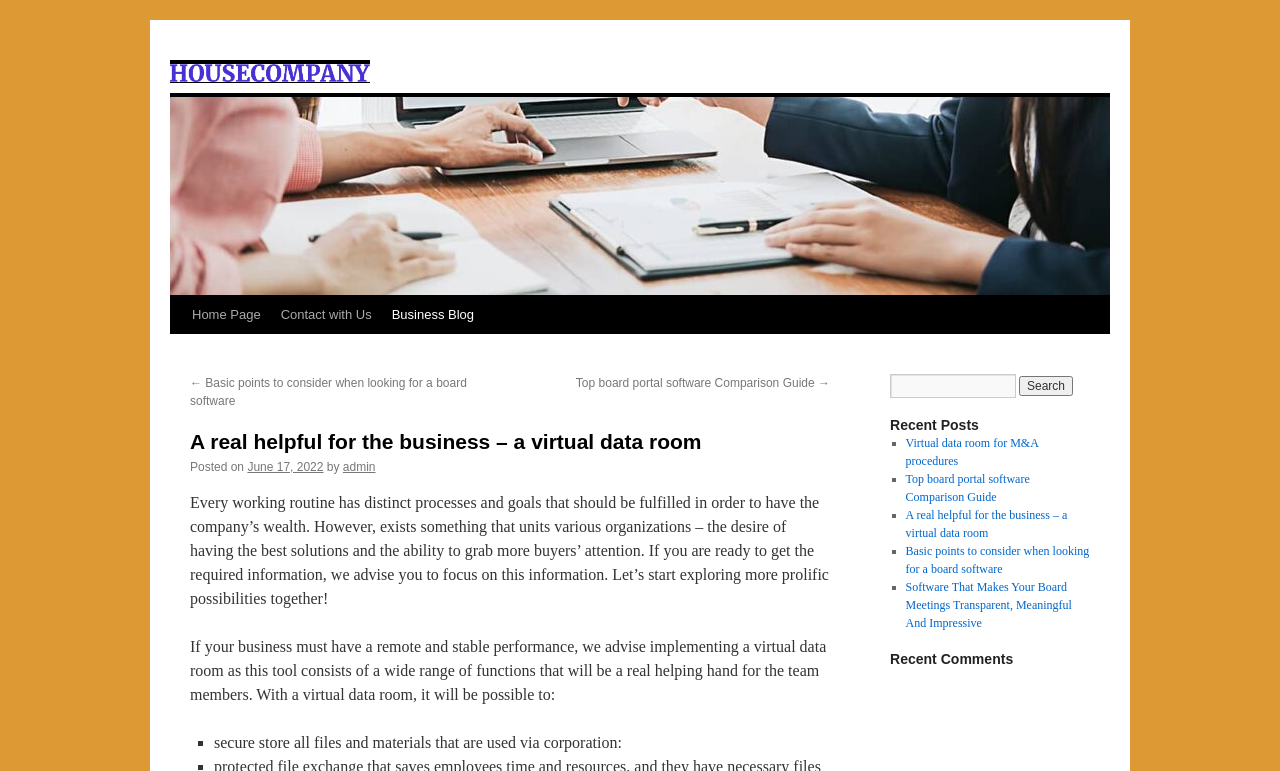Please identify the bounding box coordinates of the element I need to click to follow this instruction: "Go to the 'Contact with Us' page".

[0.211, 0.383, 0.298, 0.433]